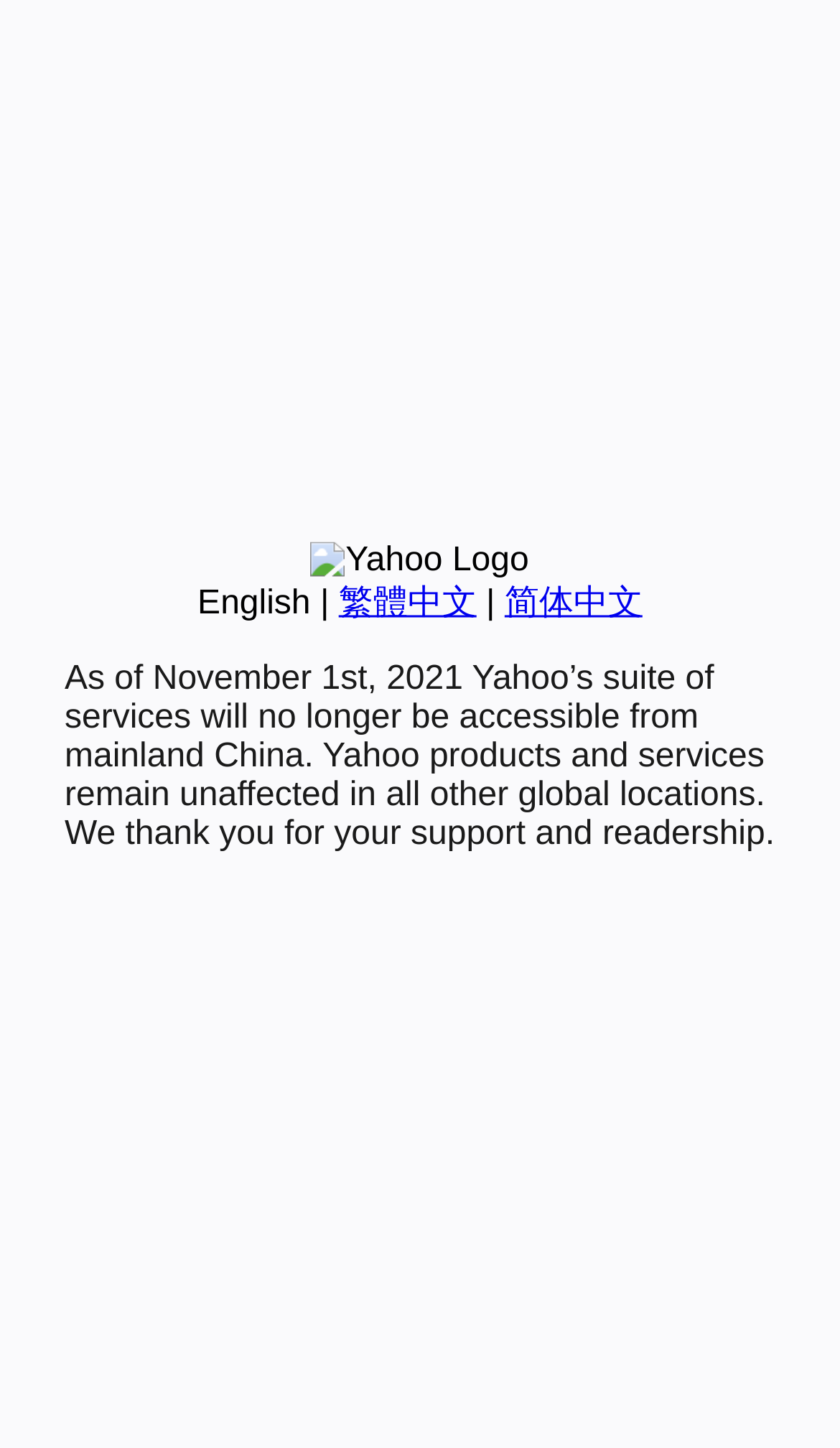Identify the bounding box for the described UI element. Provide the coordinates in (top-left x, top-left y, bottom-right x, bottom-right y) format with values ranging from 0 to 1: English

[0.235, 0.404, 0.37, 0.429]